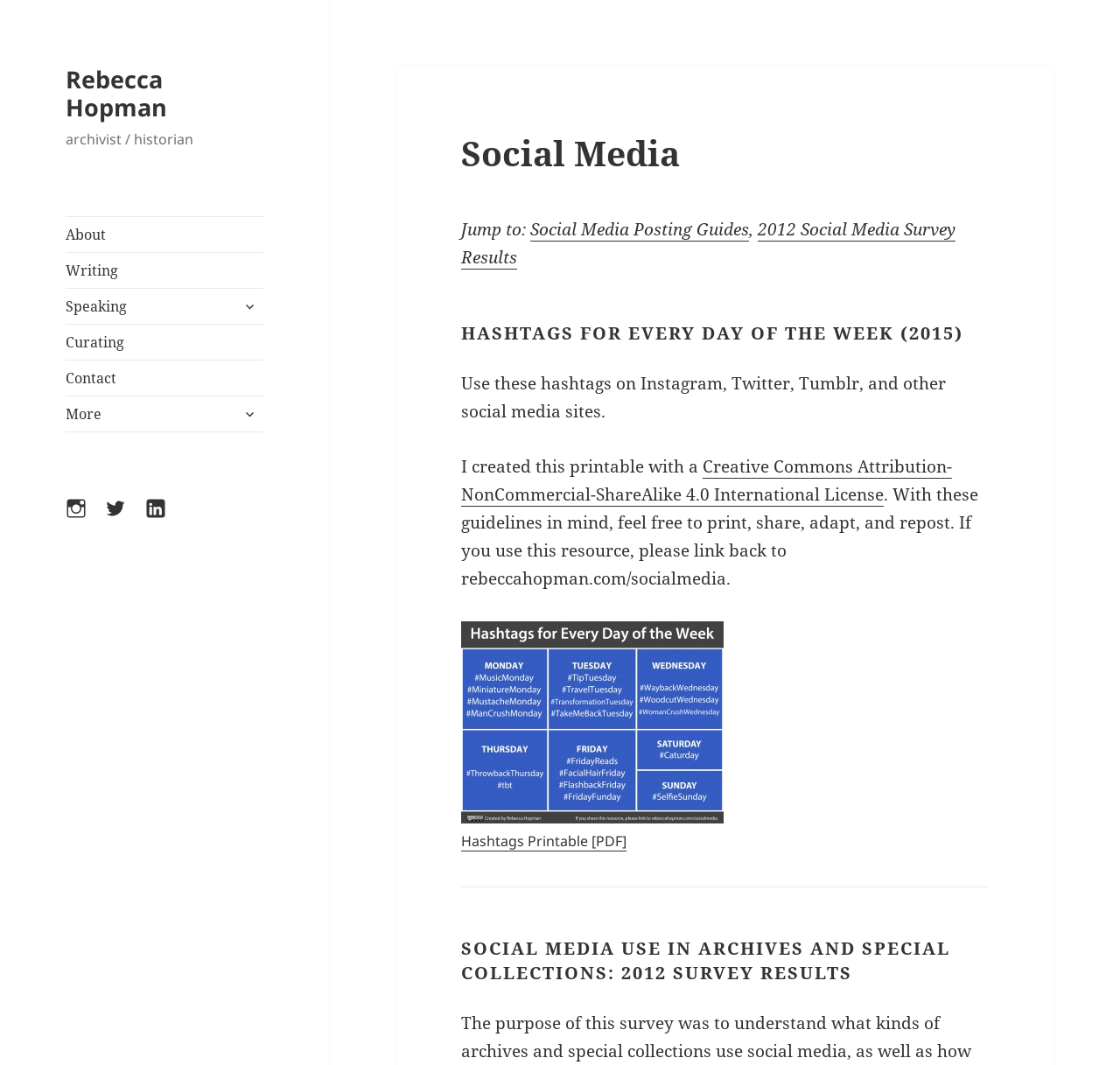Determine the bounding box coordinates of the area to click in order to meet this instruction: "Access the Social Media Posting Guides".

[0.473, 0.204, 0.669, 0.226]